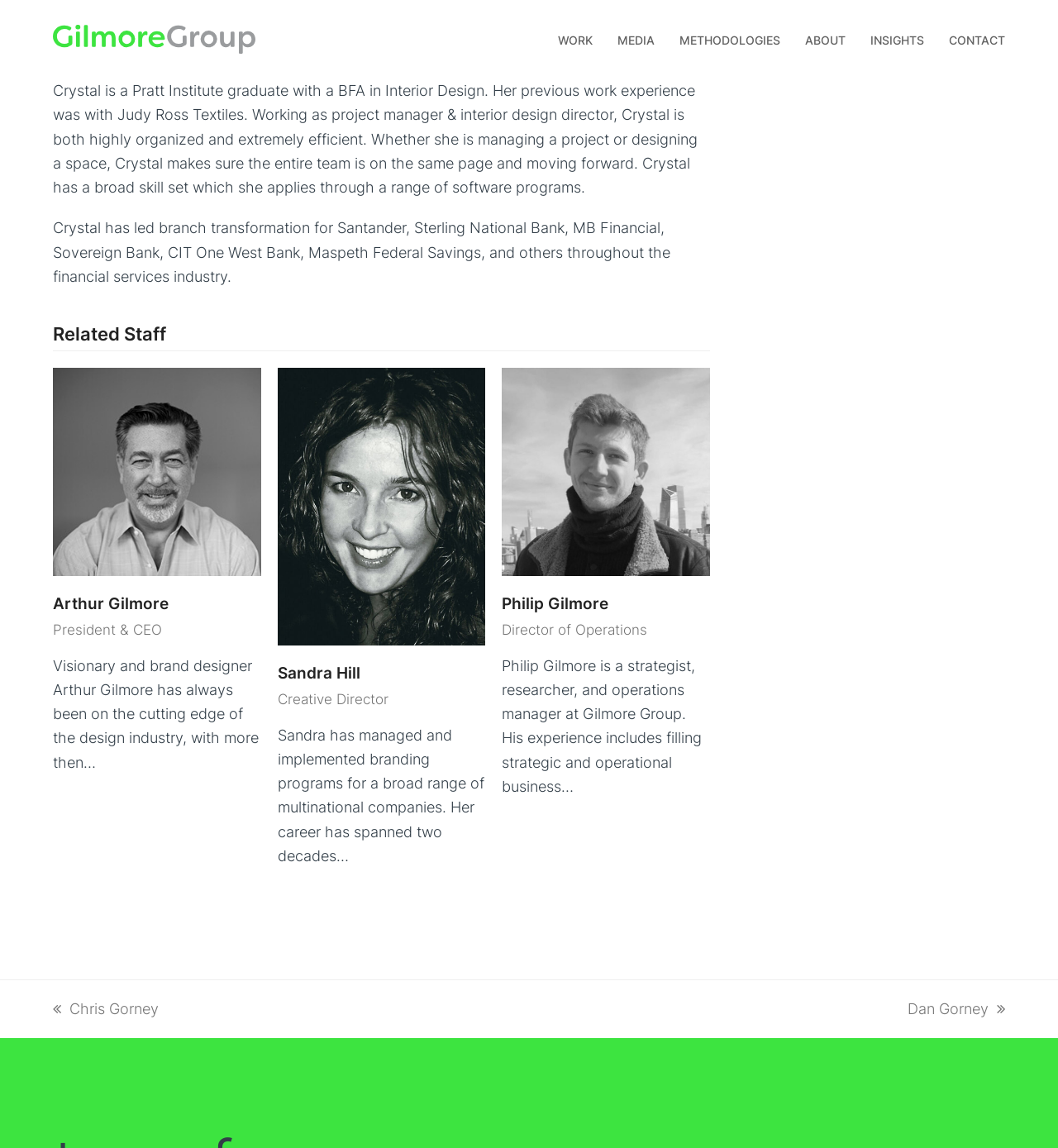Locate the bounding box coordinates of the element to click to perform the following action: 'go to CONTACT page'. The coordinates should be given as four float values between 0 and 1, in the form of [left, top, right, bottom].

[0.885, 0.016, 0.962, 0.052]